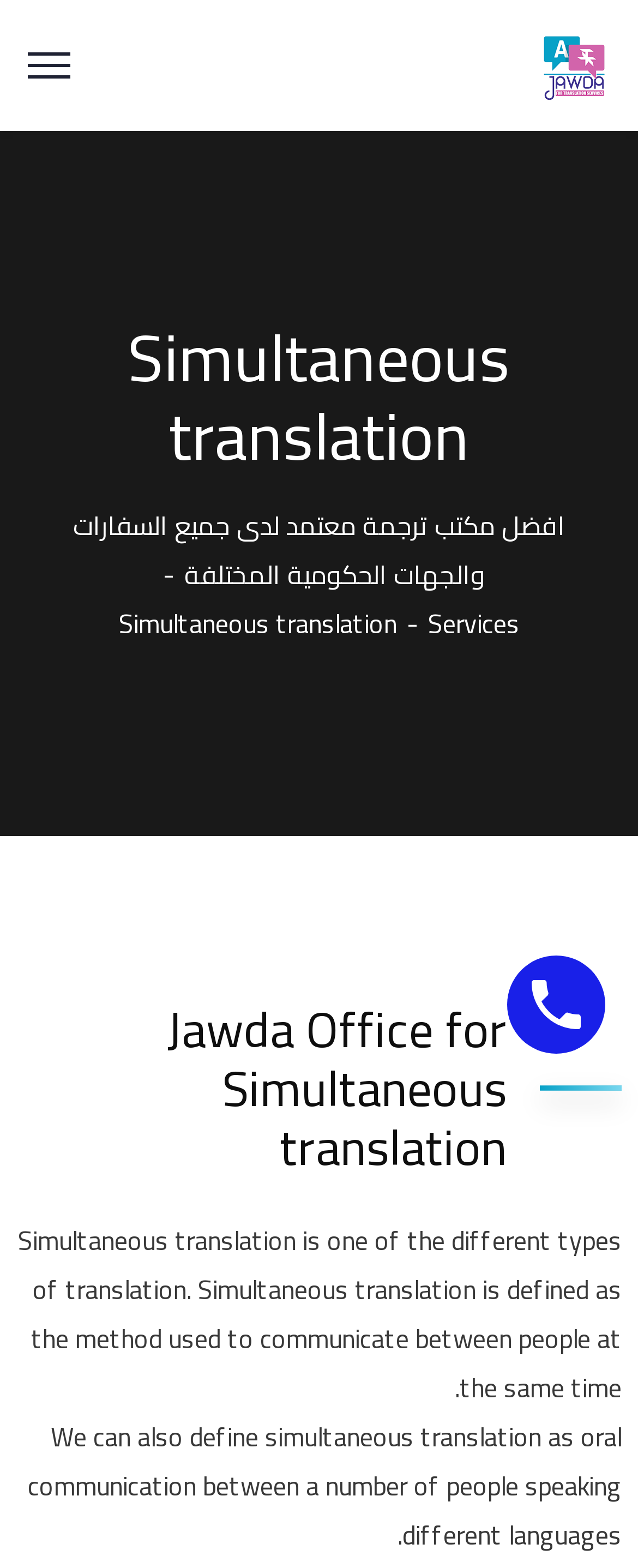What is the purpose of the company?
From the image, respond using a single word or phrase.

To provide translation services